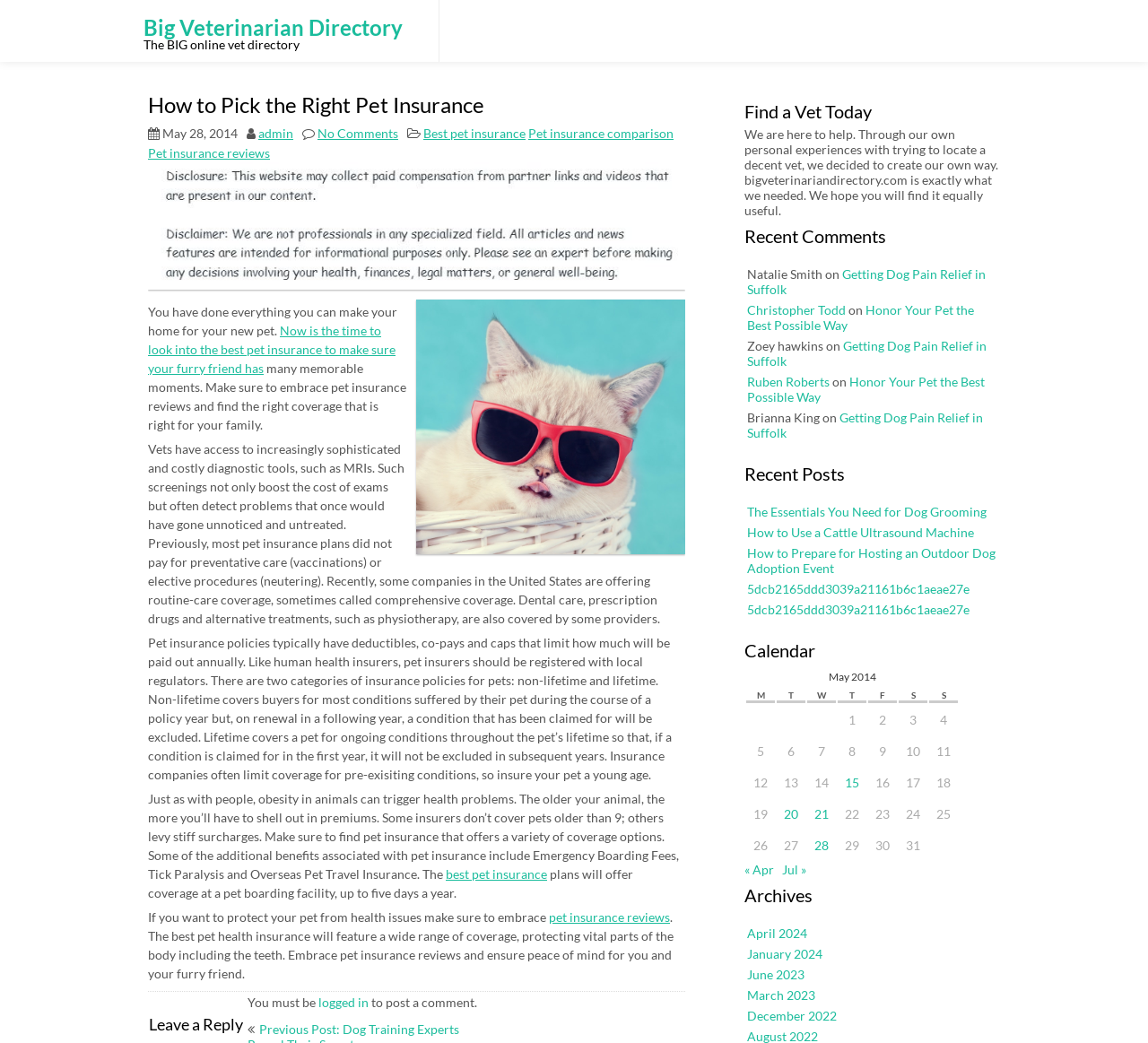Please locate the bounding box coordinates of the element that should be clicked to complete the given instruction: "View the calendar for May 2014".

[0.648, 0.638, 0.836, 0.826]